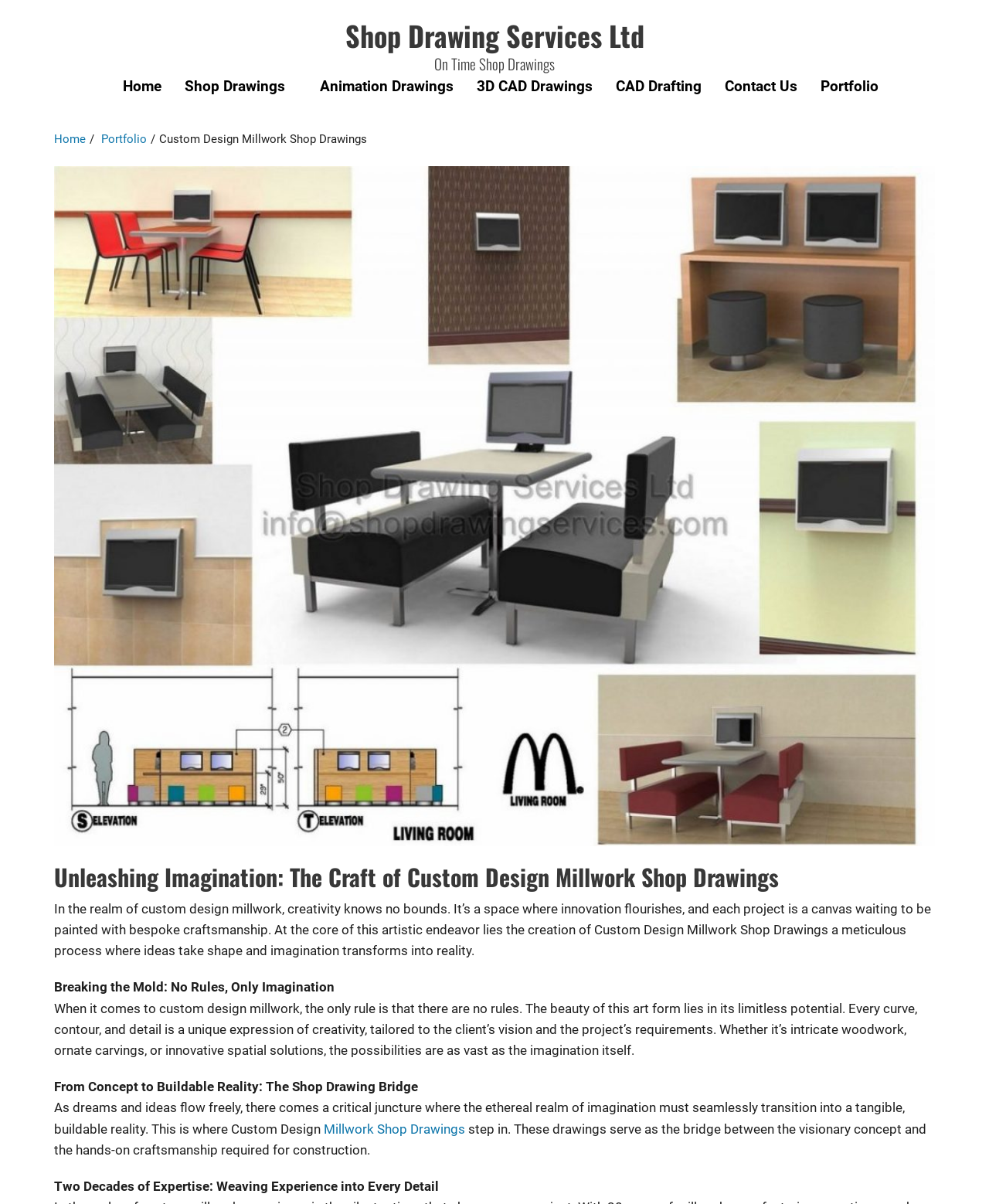What is the company name?
Please elaborate on the answer to the question with detailed information.

The company name can be found in the heading element with the text 'Shop Drawing Services Ltd' at the top of the webpage, which is also a link.